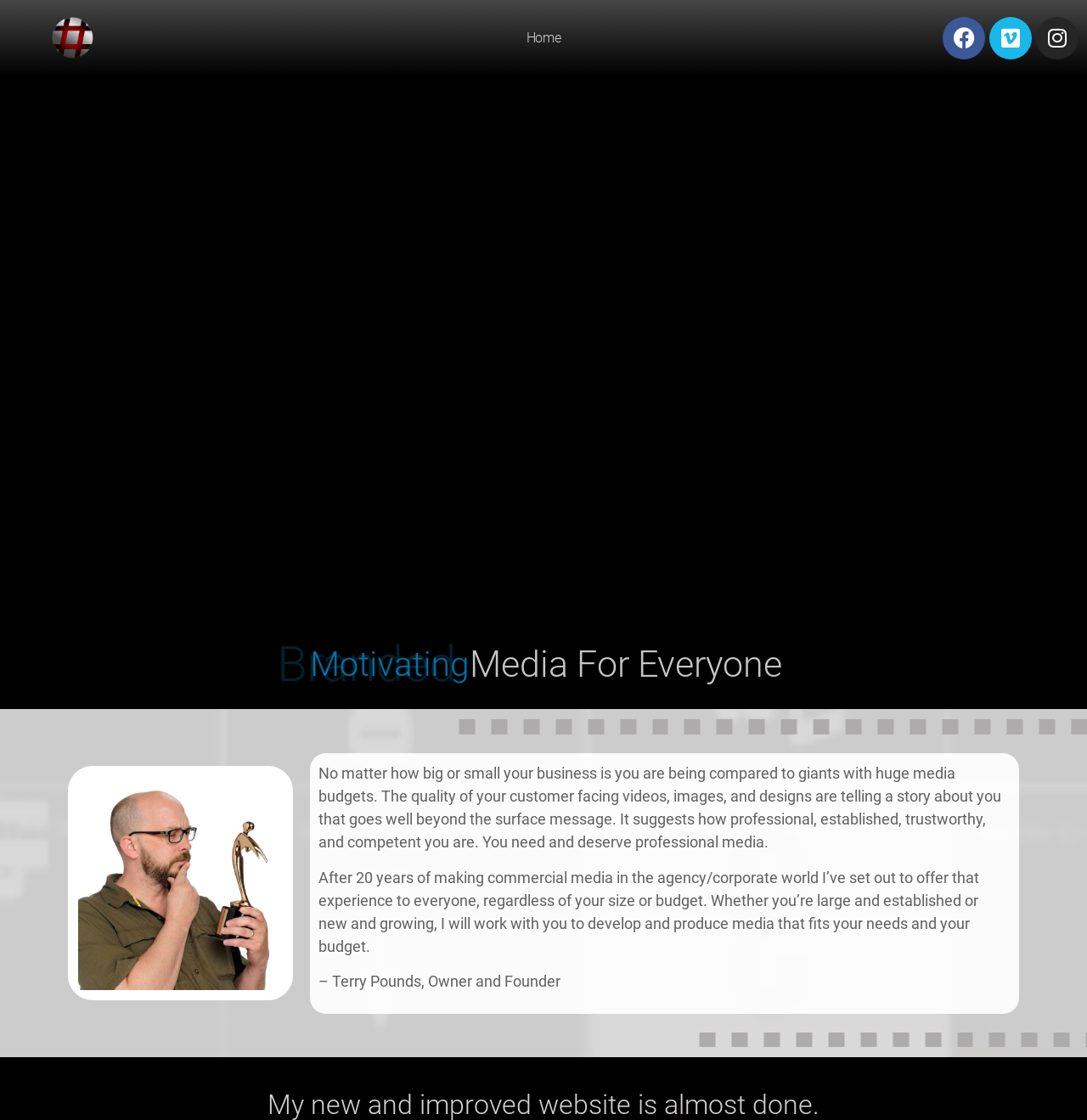Please reply with a single word or brief phrase to the question: 
Is the business focused on serving small businesses only?

No